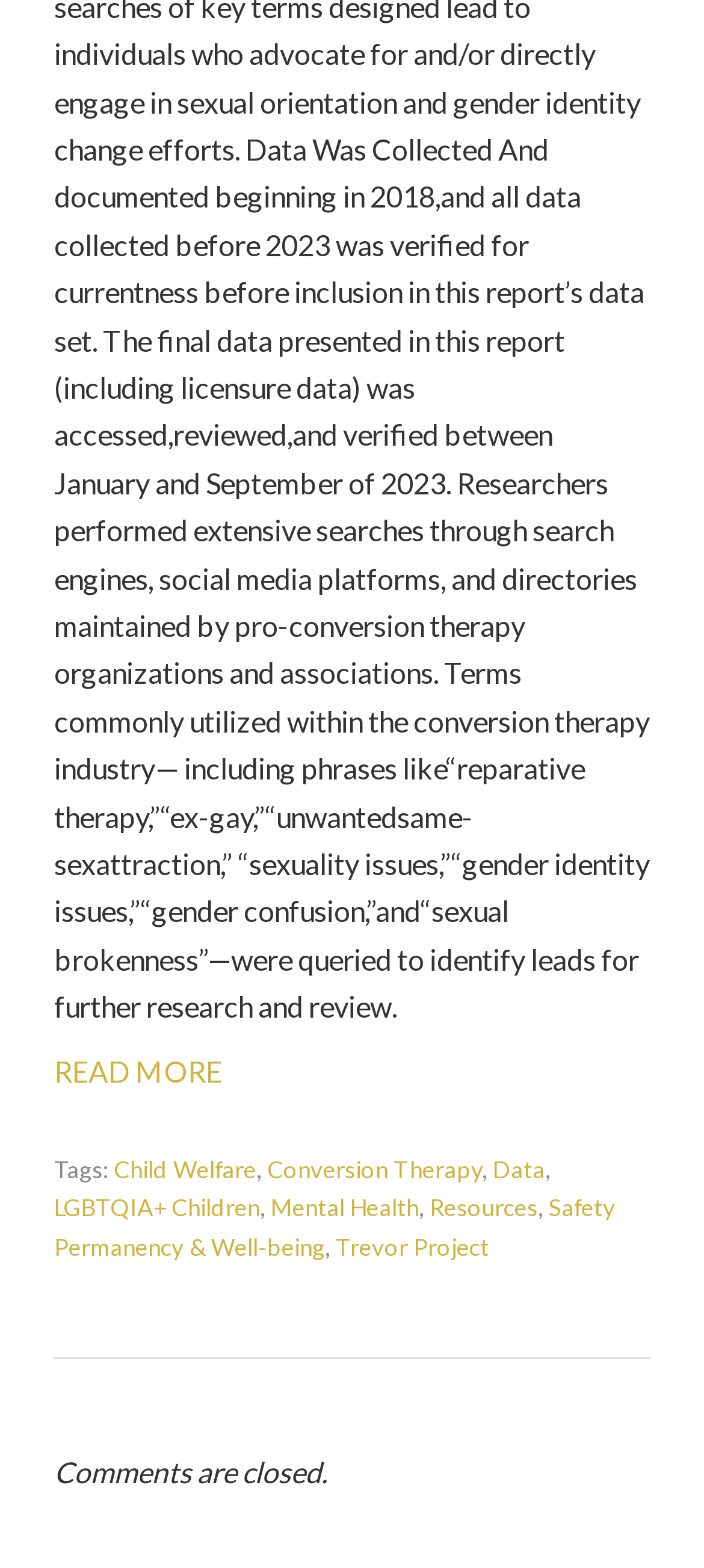Extract the bounding box coordinates for the described element: "Data". The coordinates should be represented as four float numbers between 0 and 1: [left, top, right, bottom].

[0.7, 0.736, 0.774, 0.755]